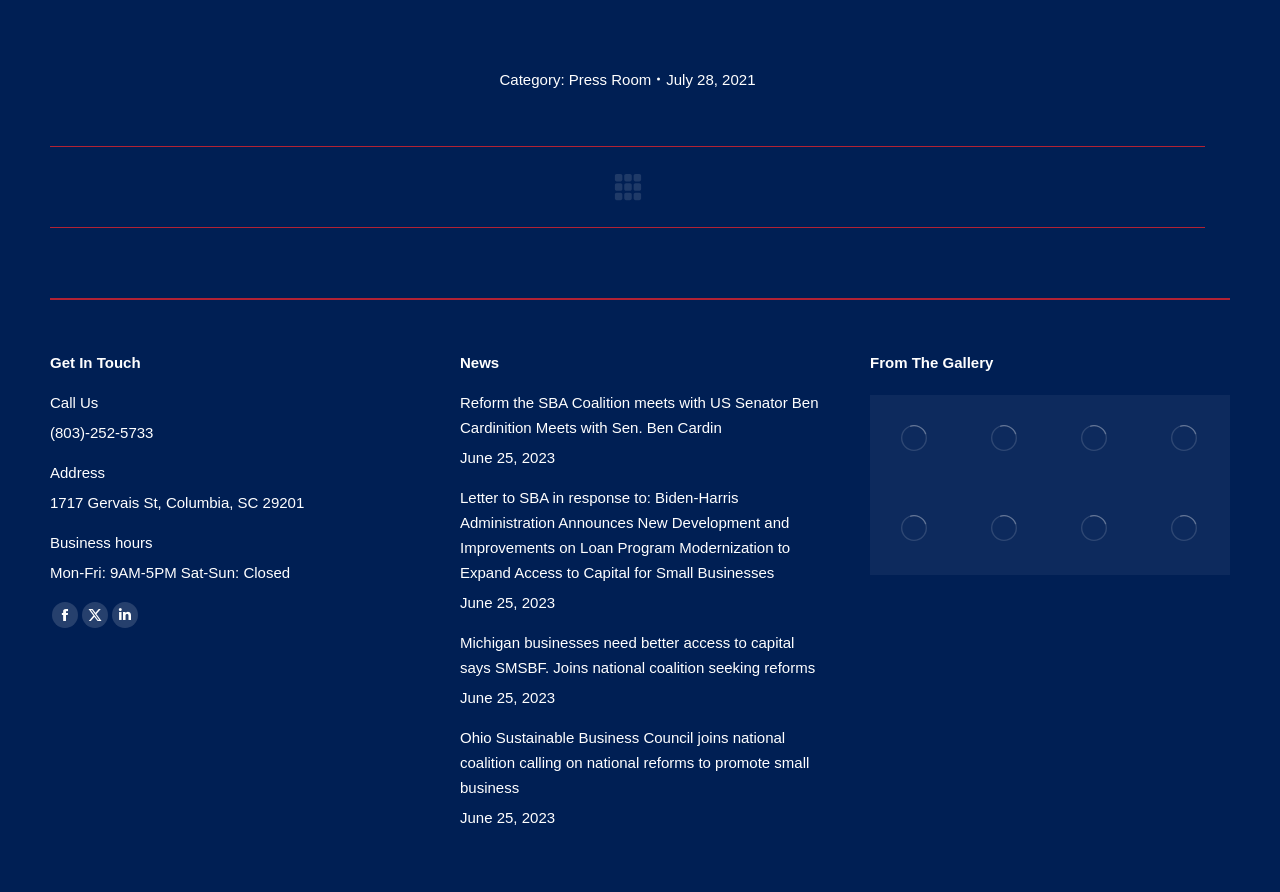Could you determine the bounding box coordinates of the clickable element to complete the instruction: "Call the phone number"? Provide the coordinates as four float numbers between 0 and 1, i.e., [left, top, right, bottom].

[0.039, 0.475, 0.12, 0.494]